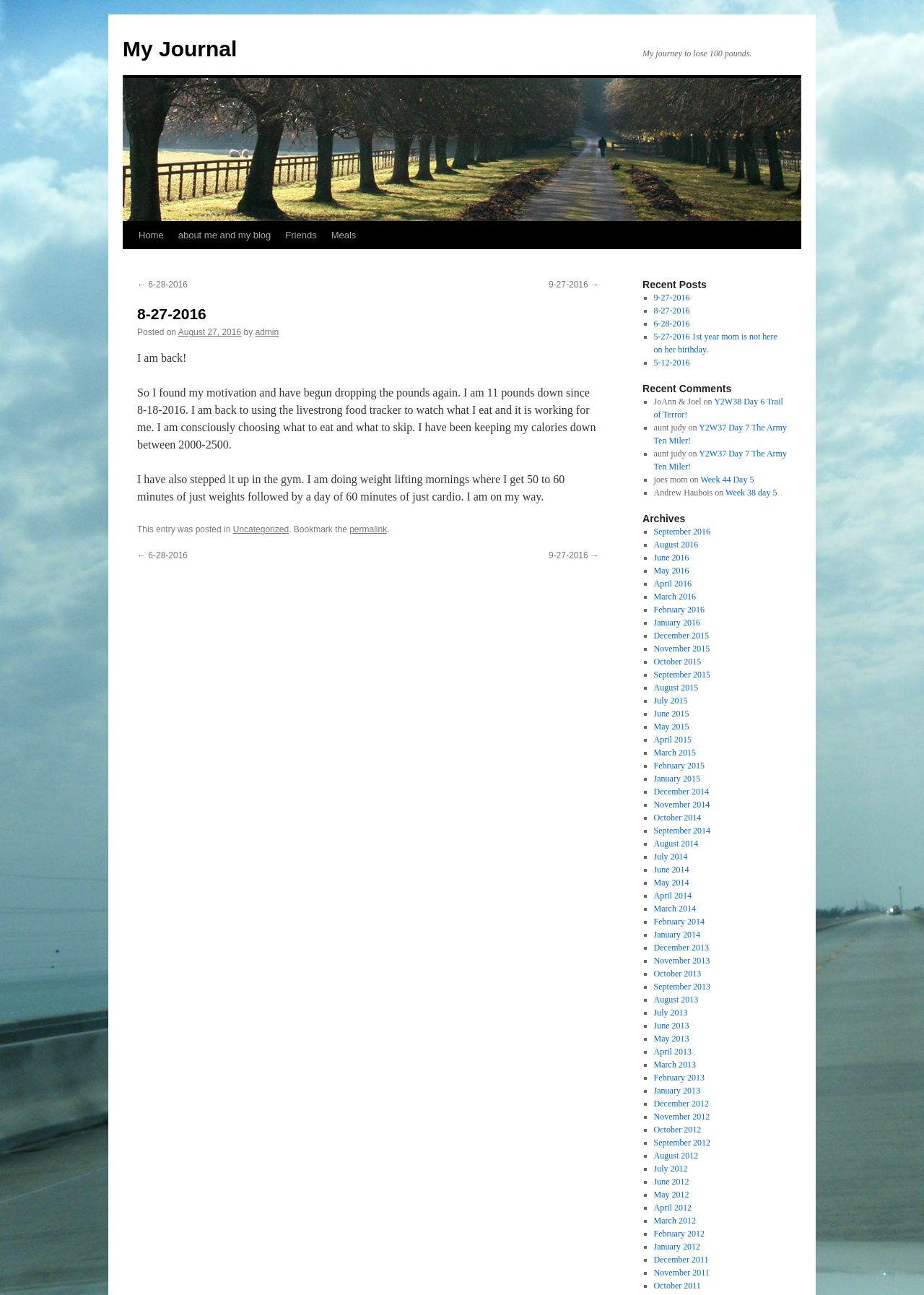What is the category of the current post?
Using the information from the image, answer the question thoroughly.

The category of the current post is 'Uncategorized', as mentioned in the text 'This entry was posted in Uncategorized'.